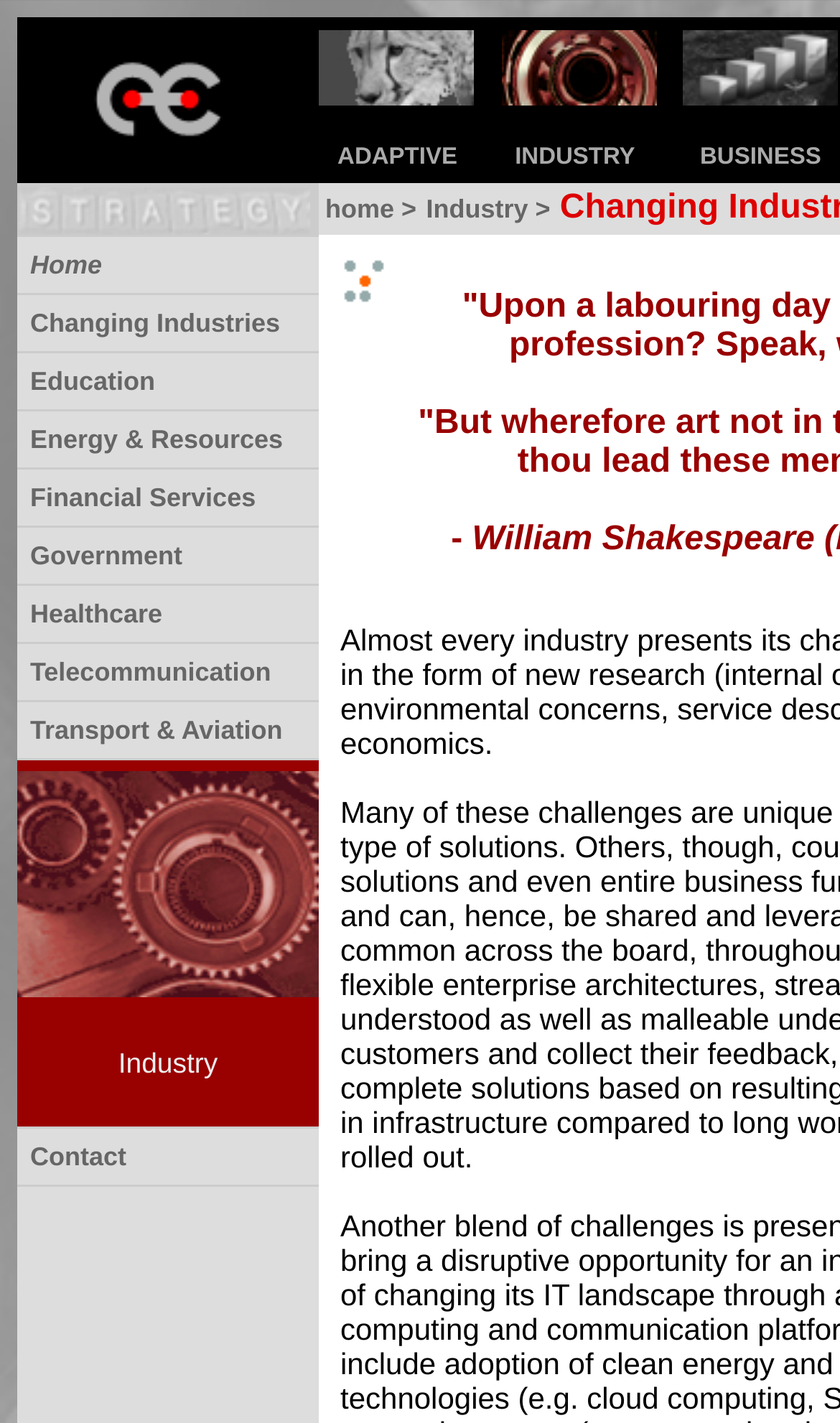Describe all the visual and textual components of the webpage comprehensively.

The webpage is for an electronic commerce and software development and consulting firm called Adaptive Enterprise. At the top of the page, there are three static text elements: "ADAPTIVE", "INDUSTRY", and "BUSINESS", which are aligned horizontally and take up about half of the page's width.

Below these text elements, there is a layout table with multiple rows and columns. The first column contains an image of the company's logo, and the second column has a link to the company's homepage. The link is accompanied by a smaller image of the company's logo.

The rest of the page is divided into multiple sections, each with a heading and a list of links. The headings are "Home", "Changing Industries", "Education", "Energy & Resources", "Financial Services", "Government", "Healthcare", and "Telecommunication". Each section has a table with a single row and multiple columns, where each column contains a link to a specific page related to the section's topic. The links are accompanied by smaller images.

The layout of the page is organized and easy to navigate, with clear headings and concise text. The use of images and tables helps to break up the content and make it more visually appealing.